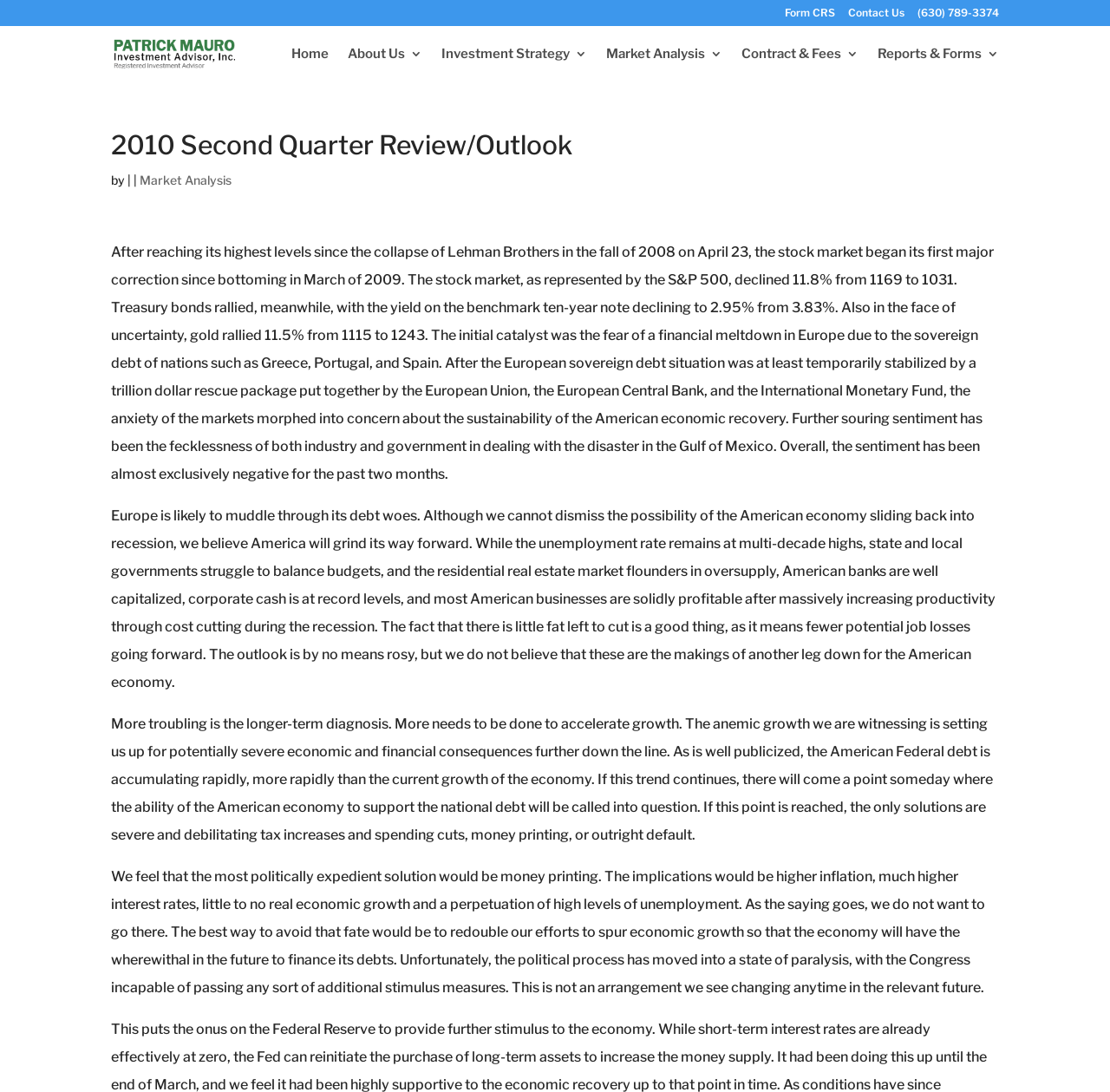Locate and extract the headline of this webpage.

2010 Second Quarter Review/Outlook